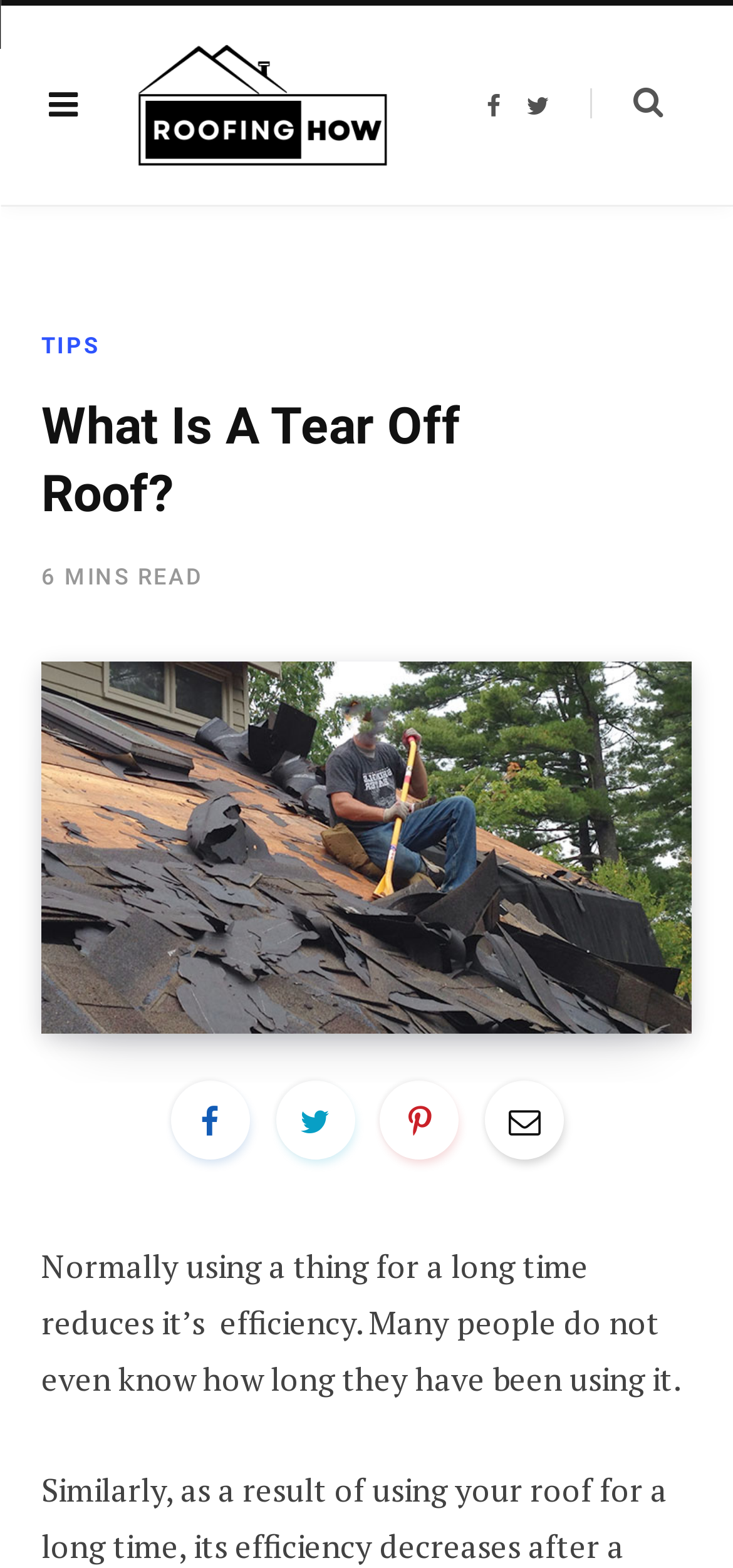Please give the bounding box coordinates of the area that should be clicked to fulfill the following instruction: "visit RoofingHOW website". The coordinates should be in the format of four float numbers from 0 to 1, i.e., [left, top, right, bottom].

[0.159, 0.026, 0.559, 0.108]